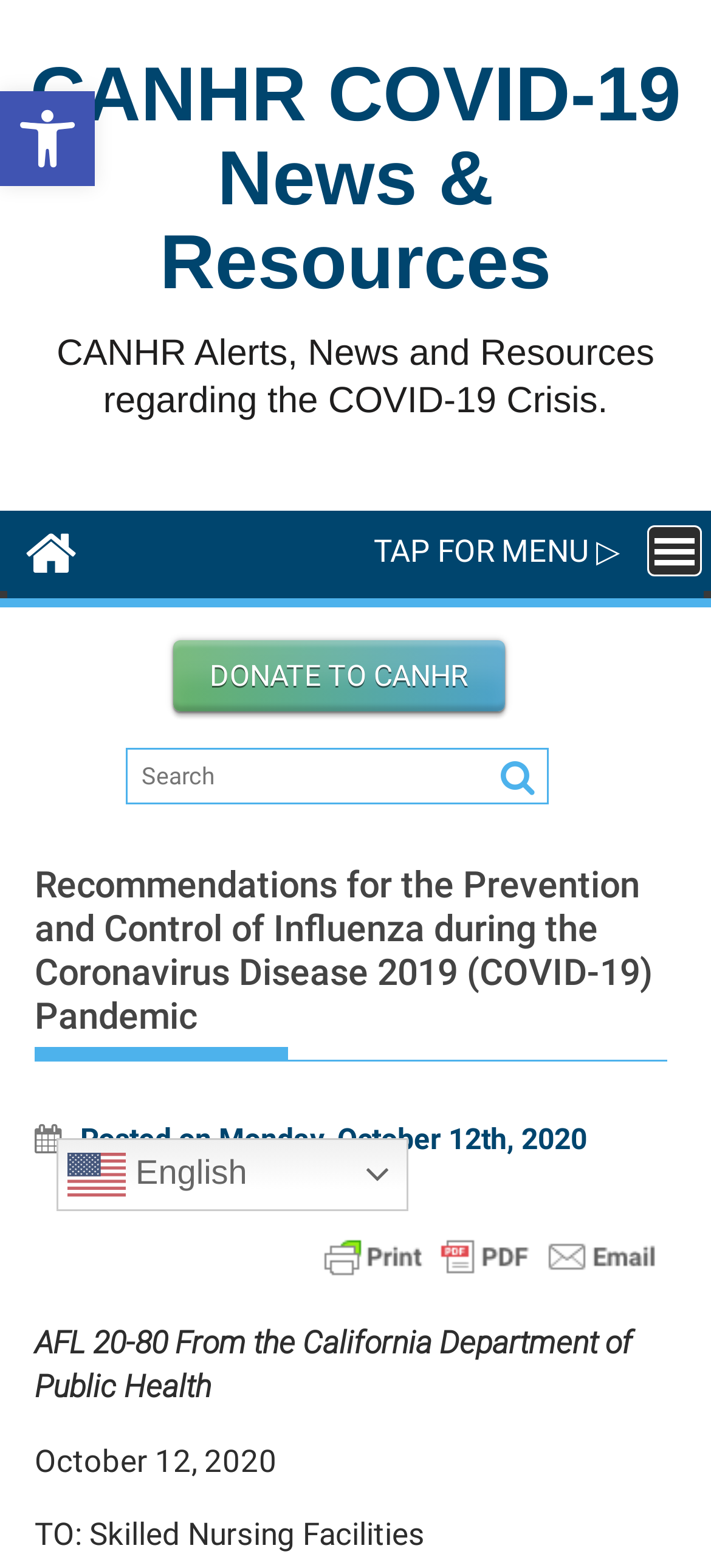Locate the bounding box coordinates of the item that should be clicked to fulfill the instruction: "Print the page".

[0.441, 0.766, 0.939, 0.819]